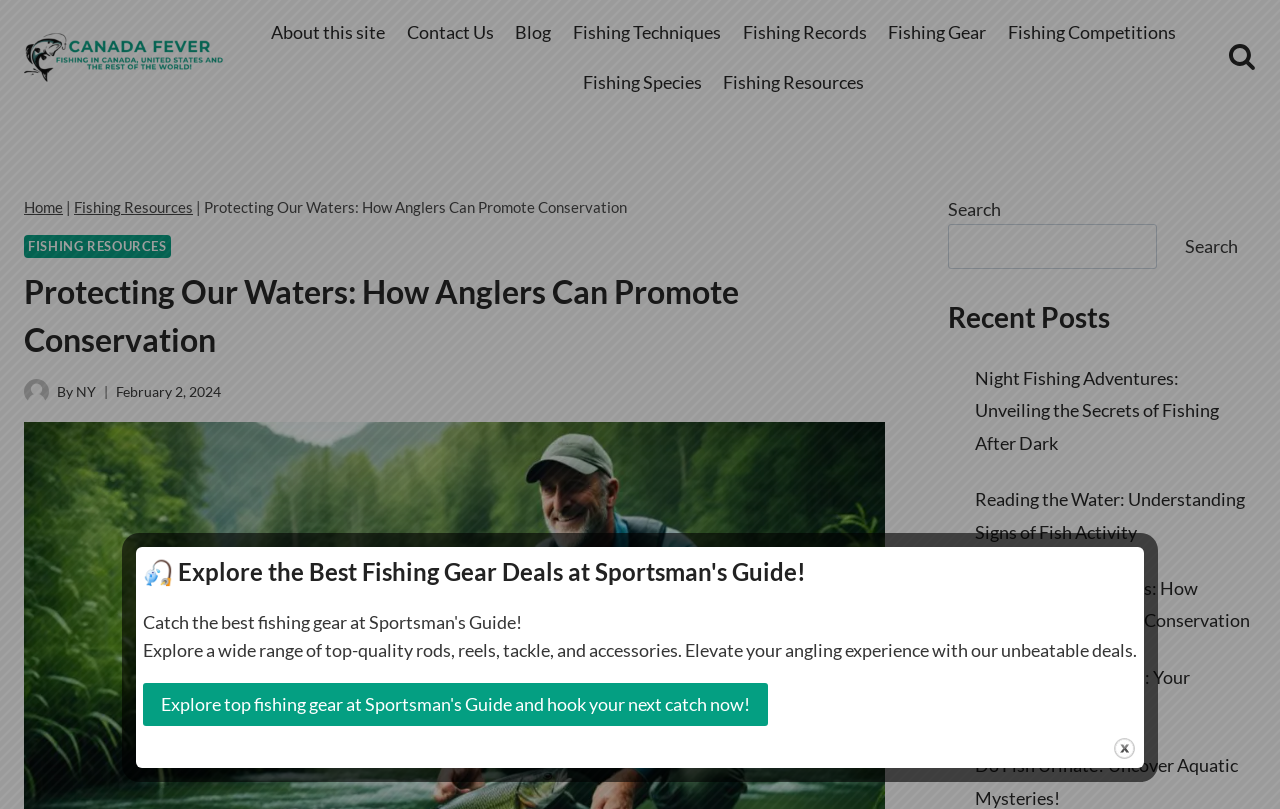Give a detailed account of the webpage's layout and content.

The webpage is about "Protecting Our Waters: How Anglers Can Promote Conservation" and appears to be a blog or article page. At the top left, there is a Canadafever logo, and next to it, a primary navigation menu with links to various sections such as "About this site", "Contact Us", "Blog", and more. 

Below the navigation menu, there is a search form with a search box and a search button. To the right of the search form, there is a section with breadcrumbs, showing the current page's location in the website's hierarchy. 

The main content area has a heading with the title of the article, followed by the author's name and image, and the publication date. The article's content is not explicitly described in the accessibility tree, but it likely contains text and possibly images related to the topic of protecting waterways through angling practices.

On the right side of the page, there is a section with recent posts, featuring five links to other articles with titles such as "Night Fishing Adventures" and "Fishing Licenses in US". 

Further down, there is a promotional section with a heading, a brief description, and a call-to-action link, all related to fishing gear deals at Sportsman's Guide. At the bottom right, there is a close button, likely for a popup or modal window.